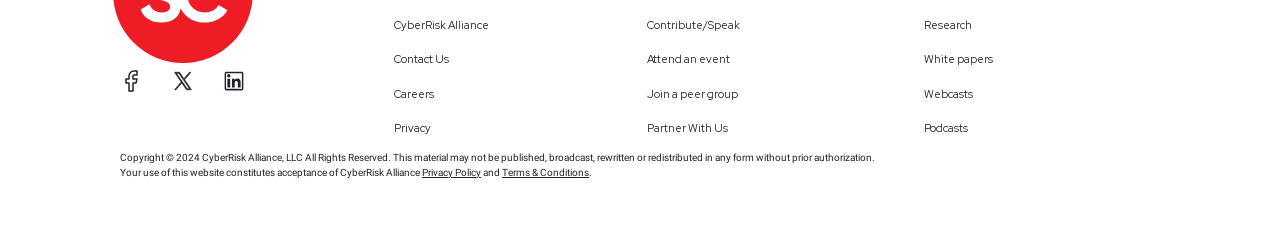Can you show the bounding box coordinates of the region to click on to complete the task described in the instruction: "Contact Us"?

[0.293, 0.181, 0.492, 0.328]